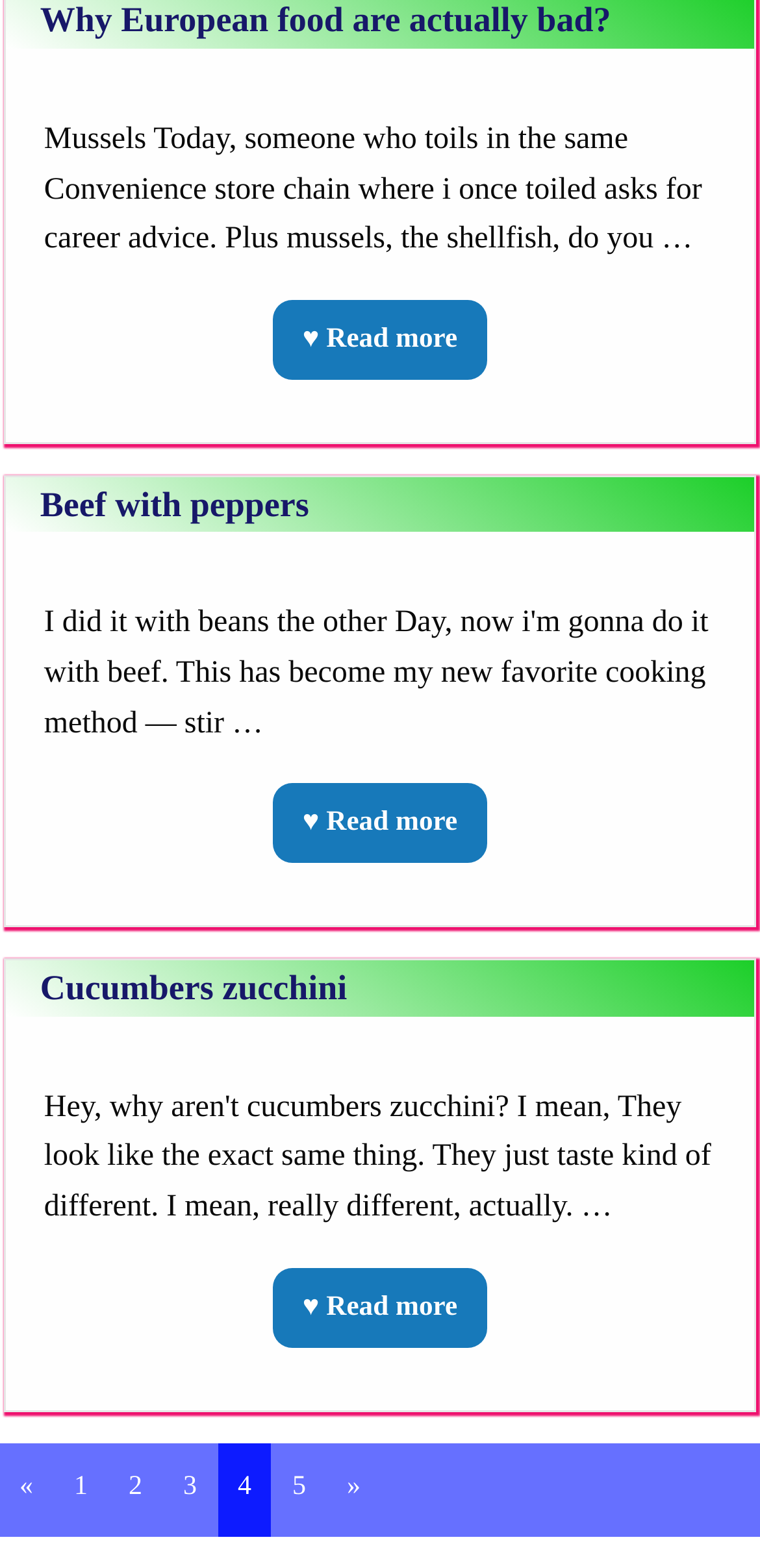Please specify the bounding box coordinates for the clickable region that will help you carry out the instruction: "Go to page 2".

[0.144, 0.92, 0.213, 0.98]